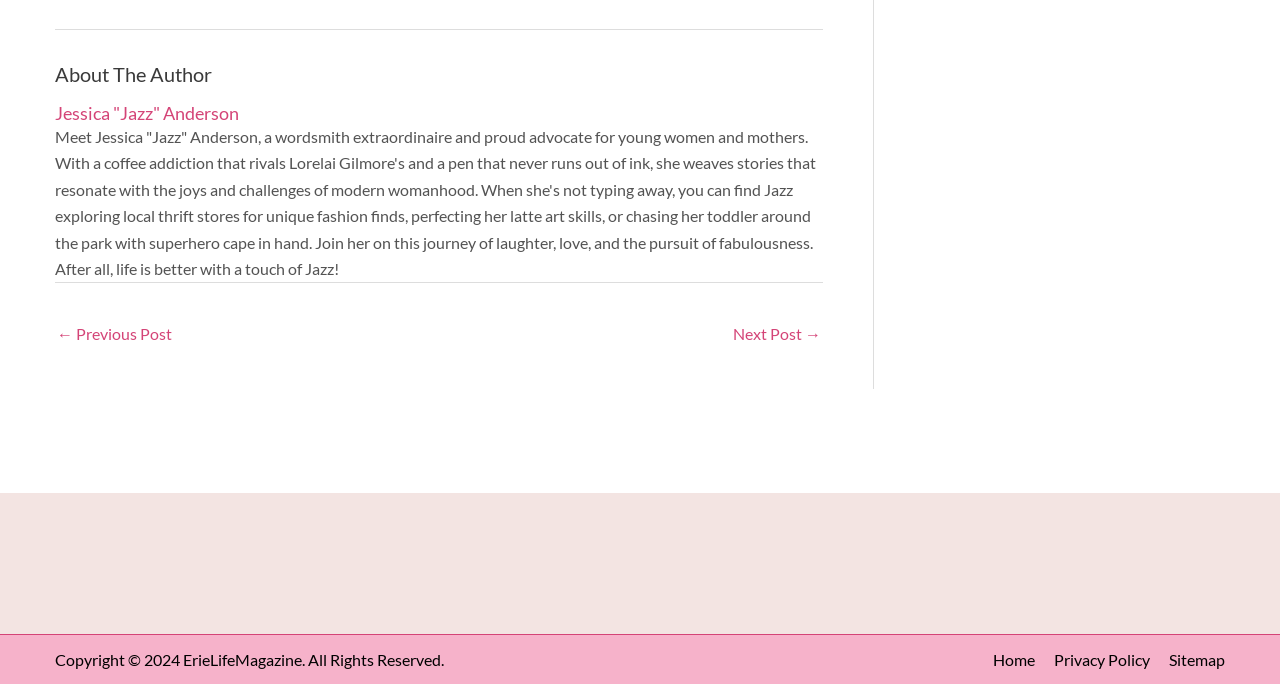How many navigation links are there?
Provide a thorough and detailed answer to the question.

There are three navigation links: '← Previous Post', 'Next Post →', and 'Home'. These links are located in the navigation element 'Post navigation'.